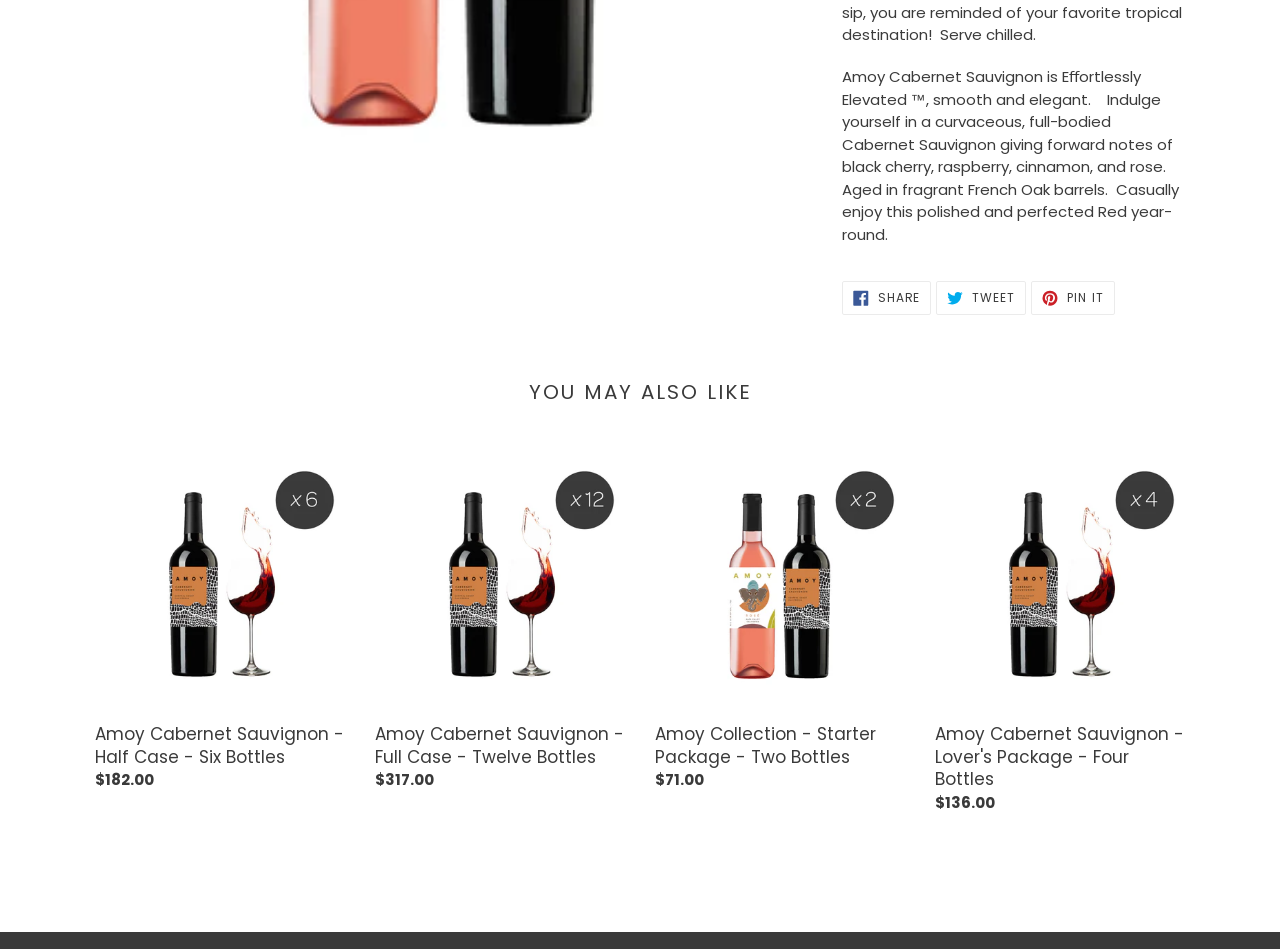Extract the bounding box of the UI element described as: "Pin it Pin on Pinterest".

[0.806, 0.297, 0.871, 0.332]